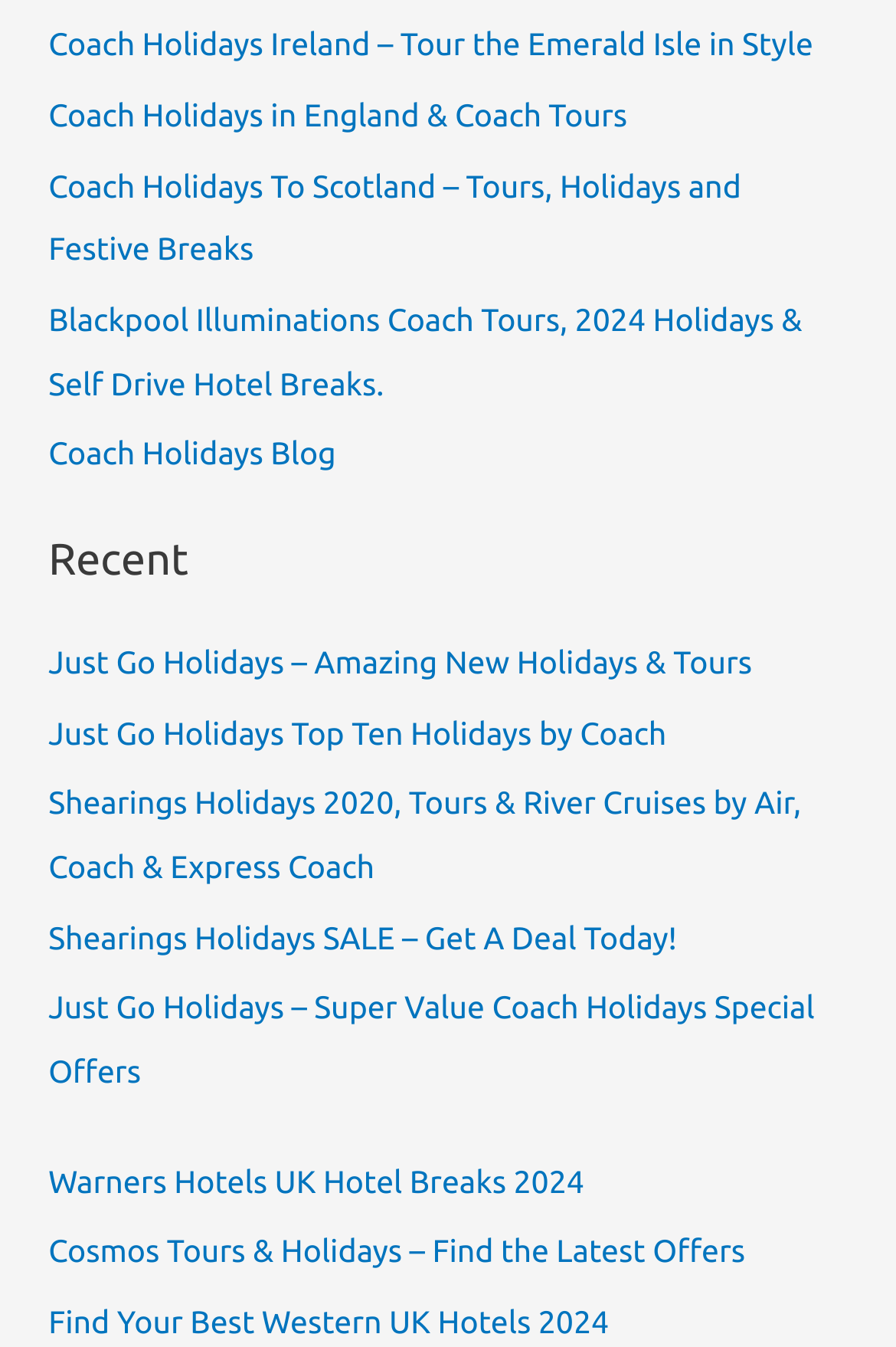Please indicate the bounding box coordinates of the element's region to be clicked to achieve the instruction: "Browse Cosmos Tours & Holidays – Find the Latest Offers". Provide the coordinates as four float numbers between 0 and 1, i.e., [left, top, right, bottom].

[0.054, 0.915, 0.832, 0.943]